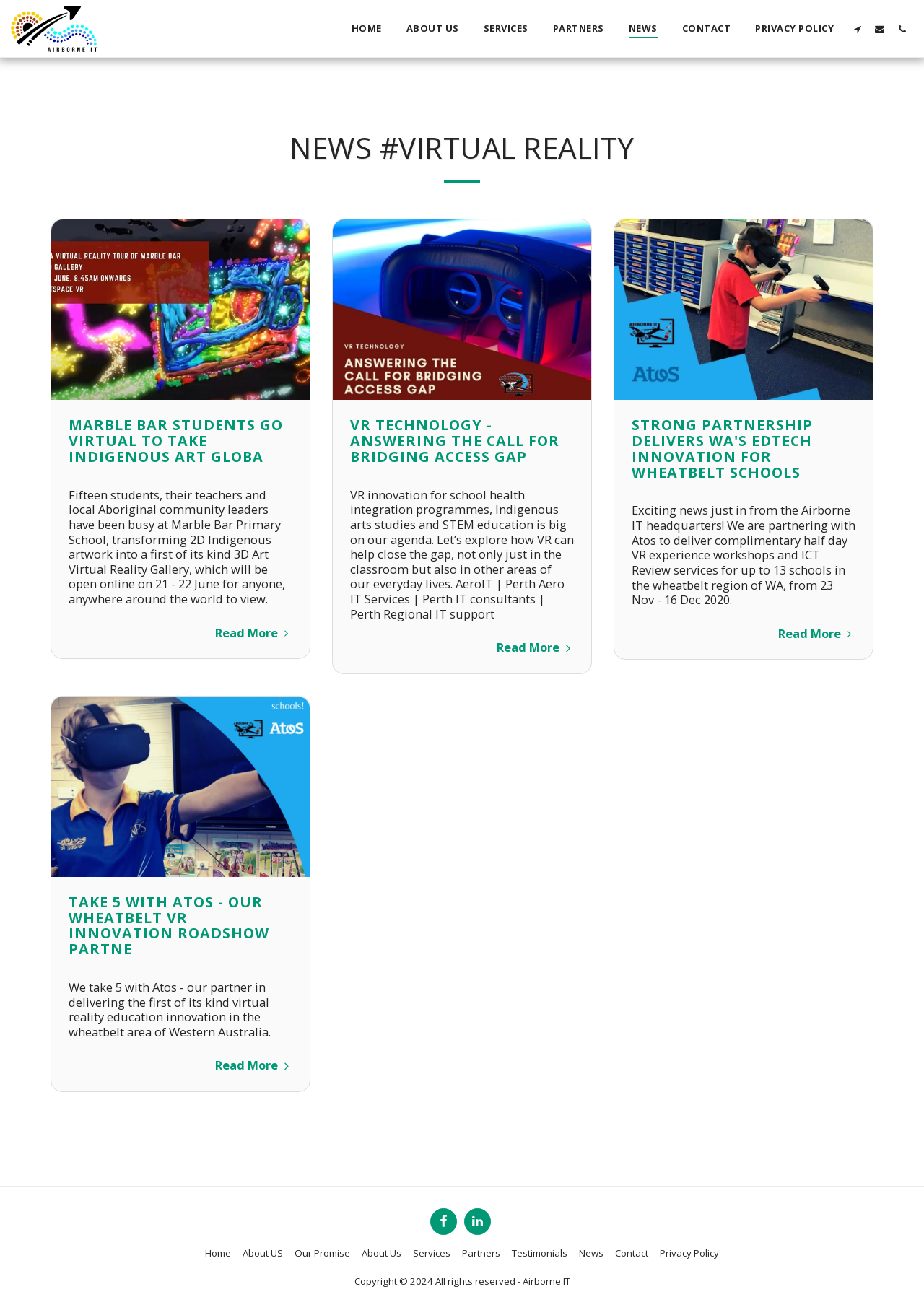What is the topic of the first news article?
Refer to the image and give a detailed answer to the question.

I read the heading of the first news article, which is 'Marble Bar Students Go Virtual To Take Indigenous Art Globa', and understood that the topic is related to Indigenous Art.